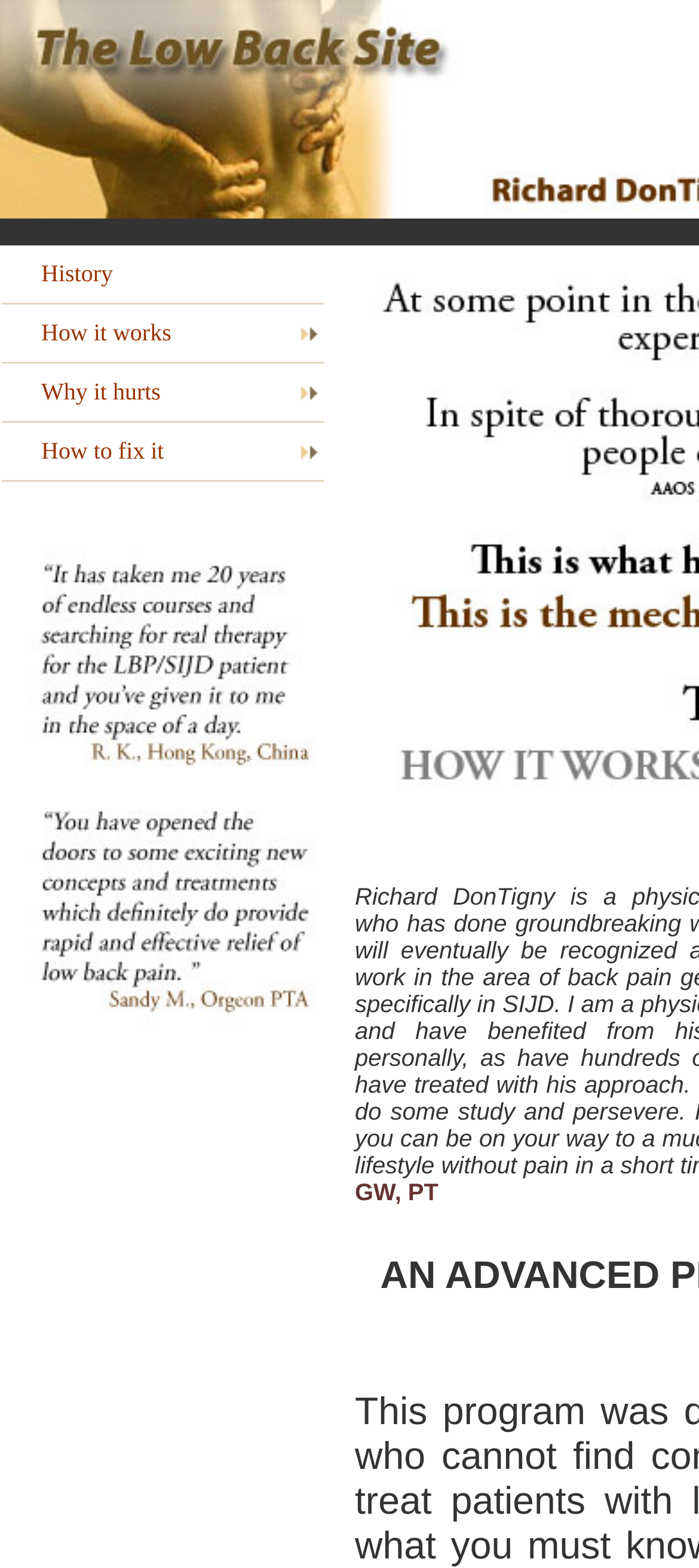Answer the following inquiry with a single word or phrase:
What is the main topic of this webpage?

Low back pain relief